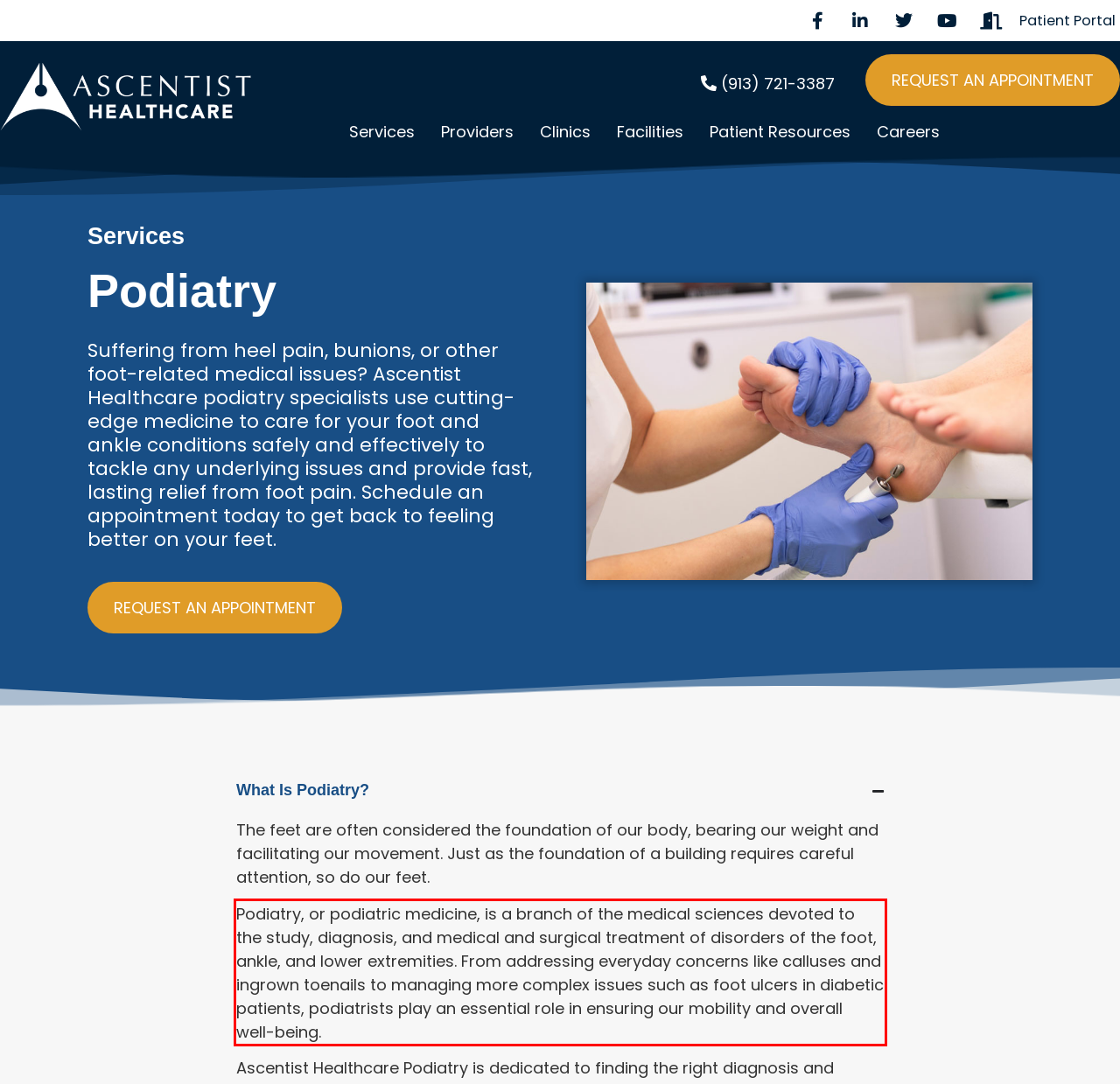Please take the screenshot of the webpage, find the red bounding box, and generate the text content that is within this red bounding box.

Podiatry, or podiatric medicine, is a branch of the medical sciences devoted to the study, diagnosis, and medical and surgical treatment of disorders of the foot, ankle, and lower extremities. From addressing everyday concerns like calluses and ingrown toenails to managing more complex issues such as foot ulcers in diabetic patients, podiatrists play an essential role in ensuring our mobility and overall well-being.